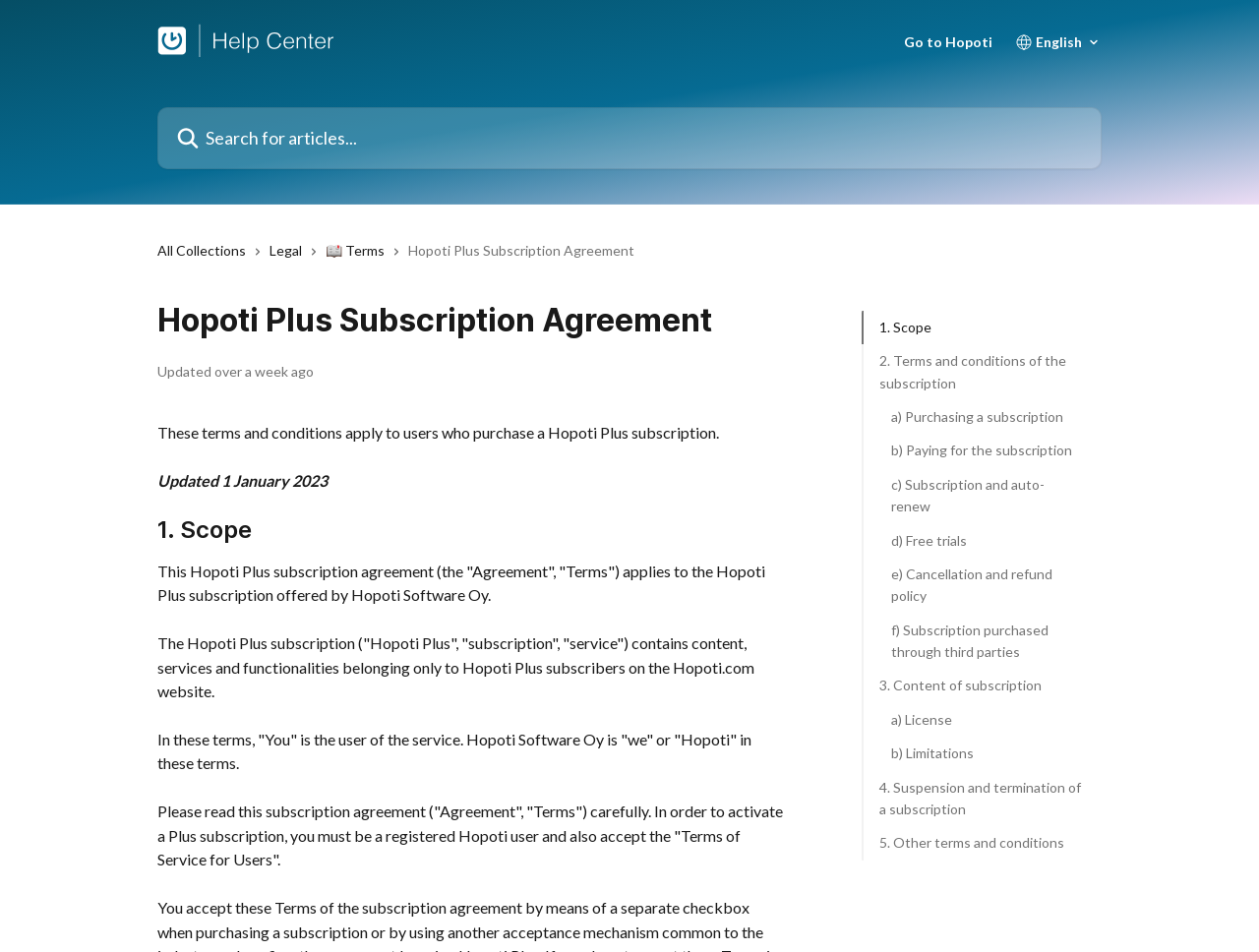Locate the bounding box coordinates of the element's region that should be clicked to carry out the following instruction: "View 1. Scope". The coordinates need to be four float numbers between 0 and 1, i.e., [left, top, right, bottom].

[0.698, 0.332, 0.862, 0.356]